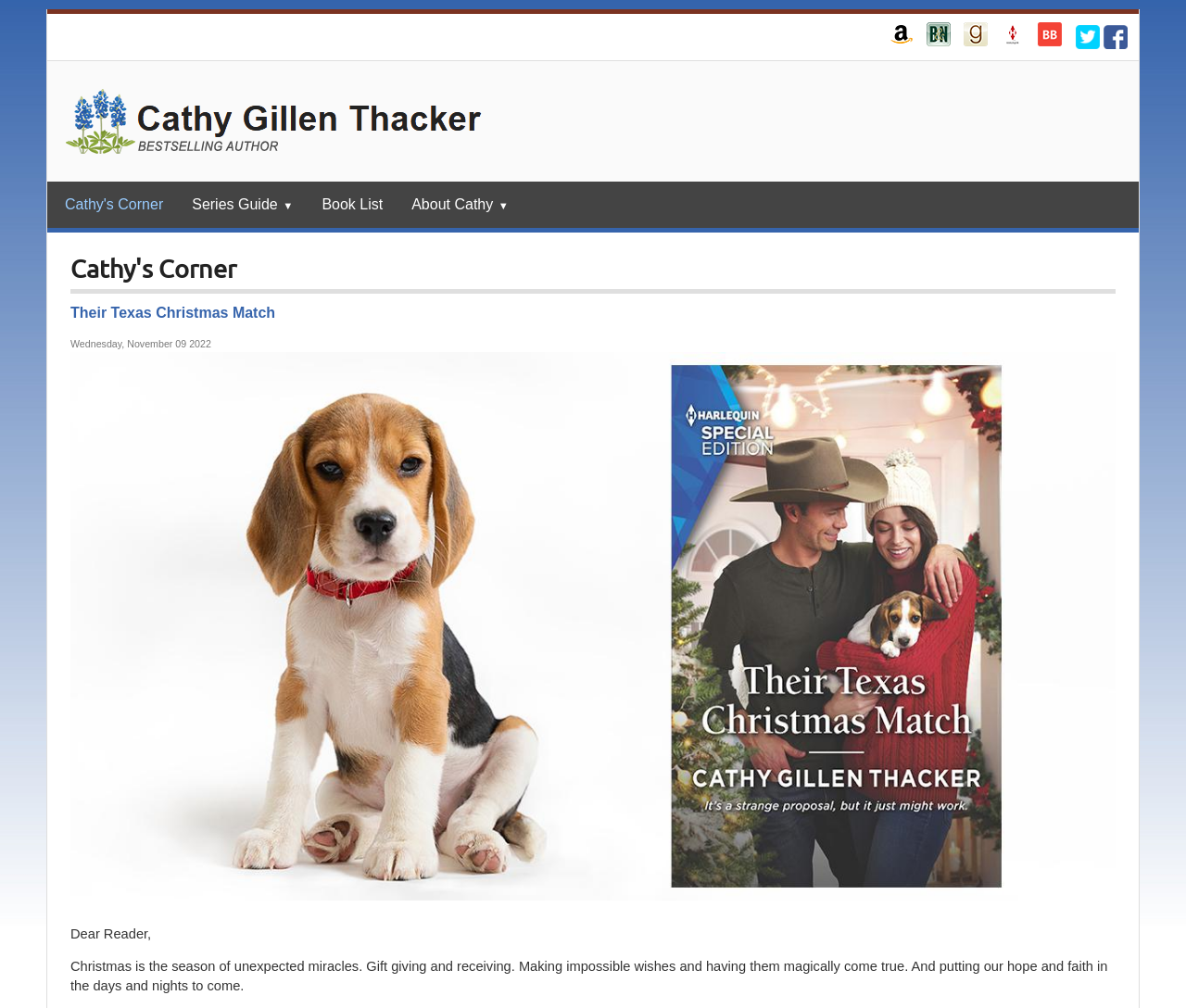Please determine the bounding box coordinates of the element's region to click in order to carry out the following instruction: "Go to our Twitter page". The coordinates should be four float numbers between 0 and 1, i.e., [left, top, right, bottom].

[0.907, 0.025, 0.929, 0.048]